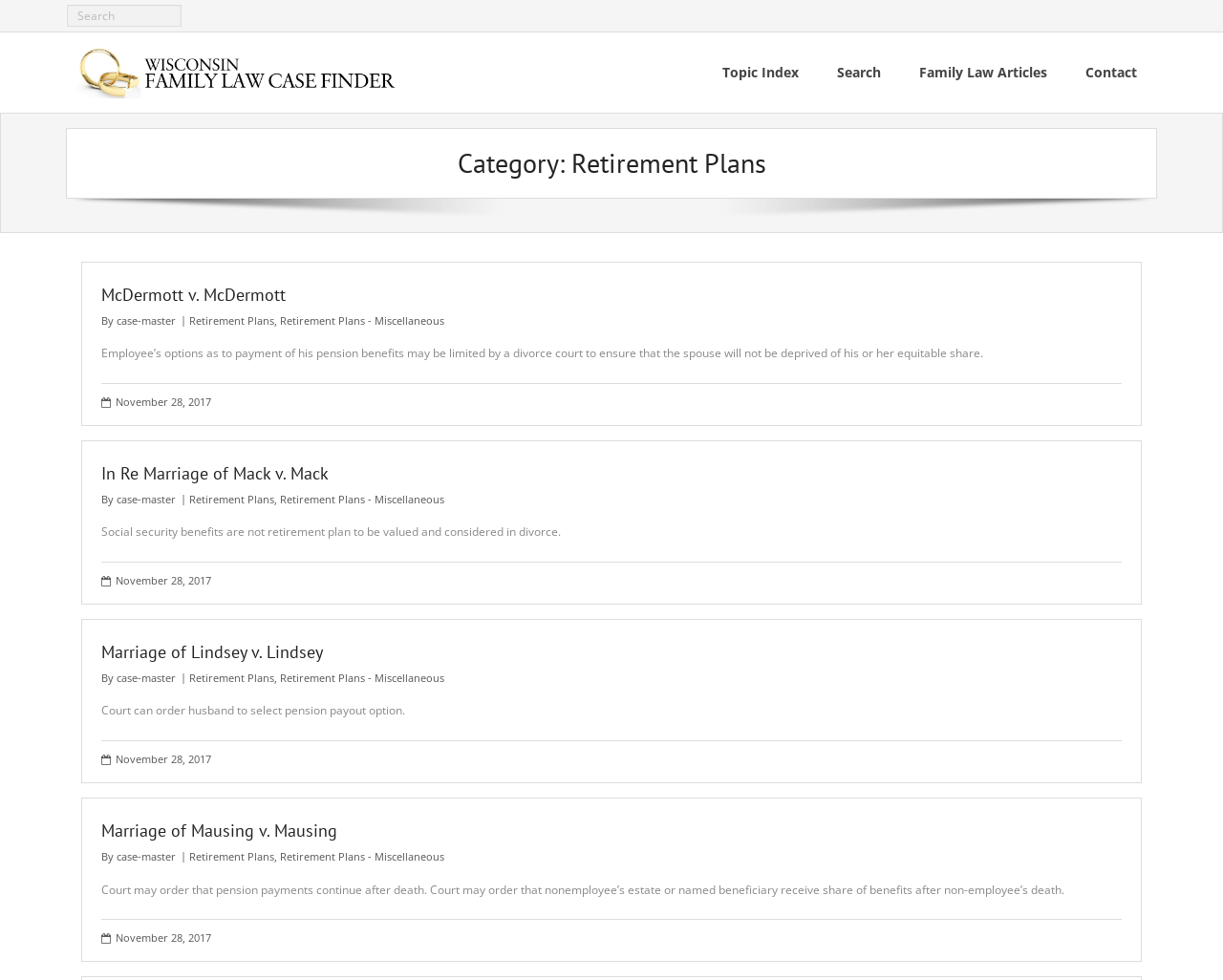Using a single word or phrase, answer the following question: 
What is the category of the articles on this webpage?

Retirement Plans